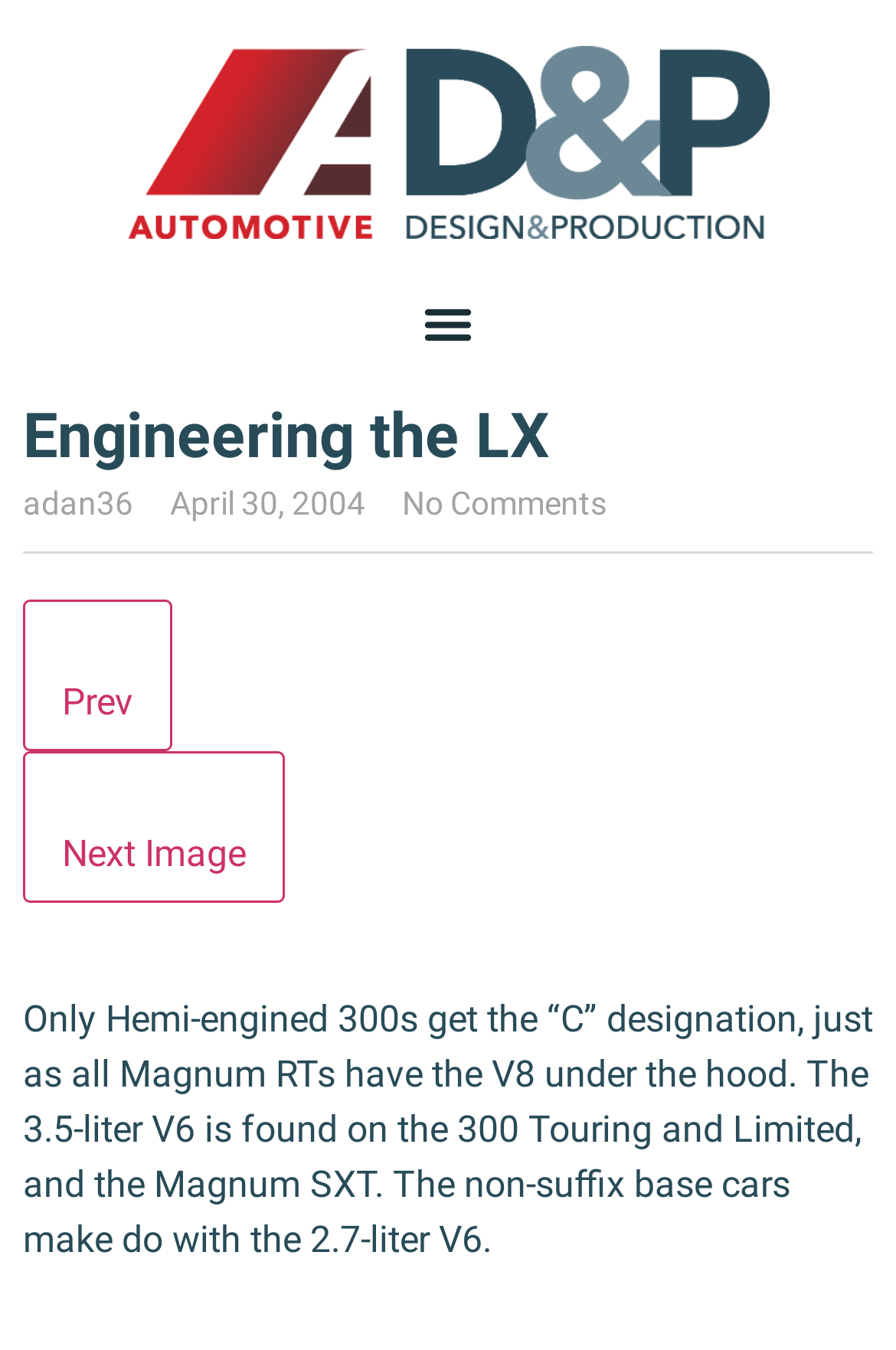Use a single word or phrase to answer the question:
What is the engine size of the base cars?

2.7-liter V6